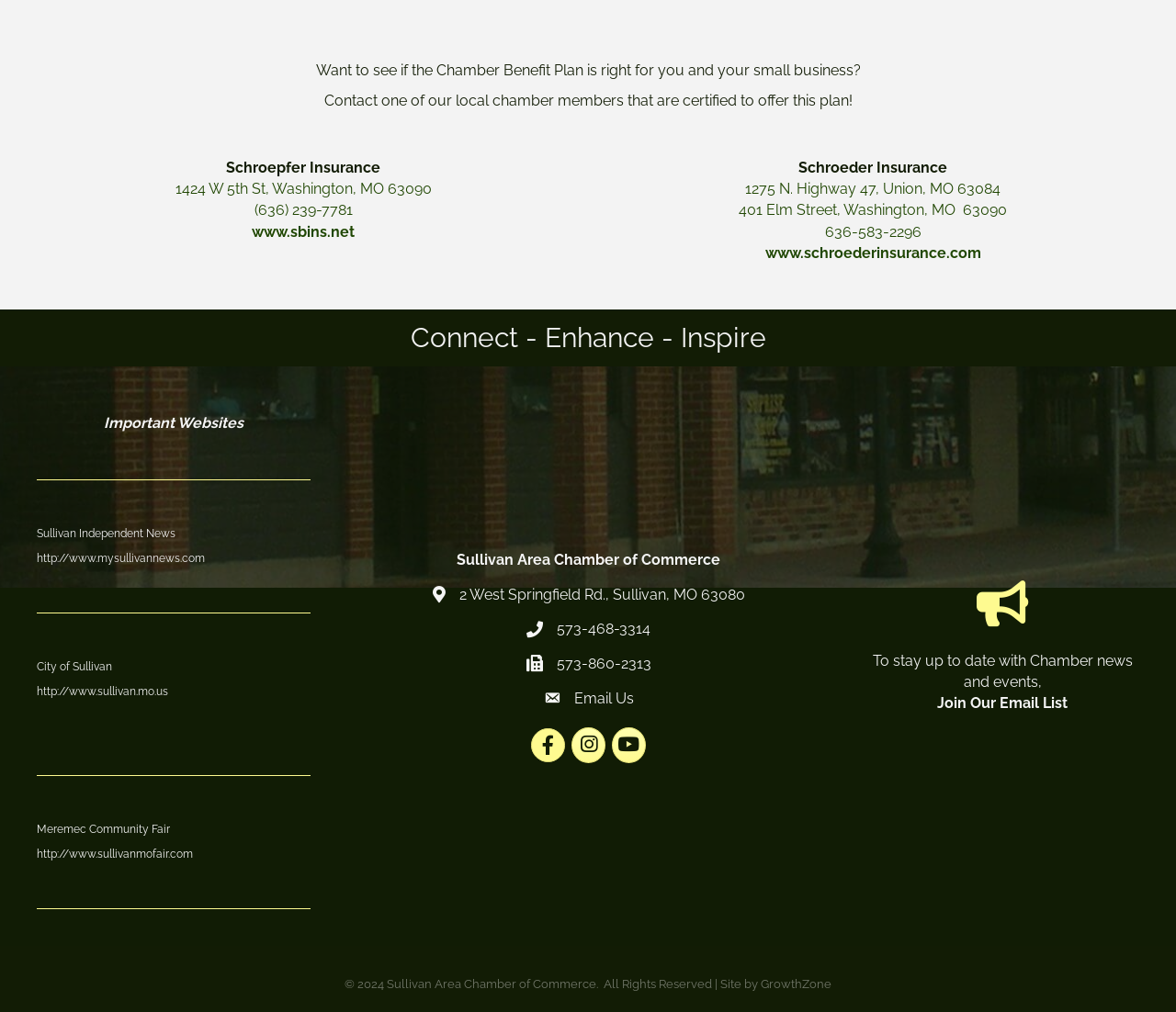Identify the bounding box coordinates for the UI element described by the following text: "Email Us". Provide the coordinates as four float numbers between 0 and 1, in the format [left, top, right, bottom].

[0.488, 0.679, 0.539, 0.7]